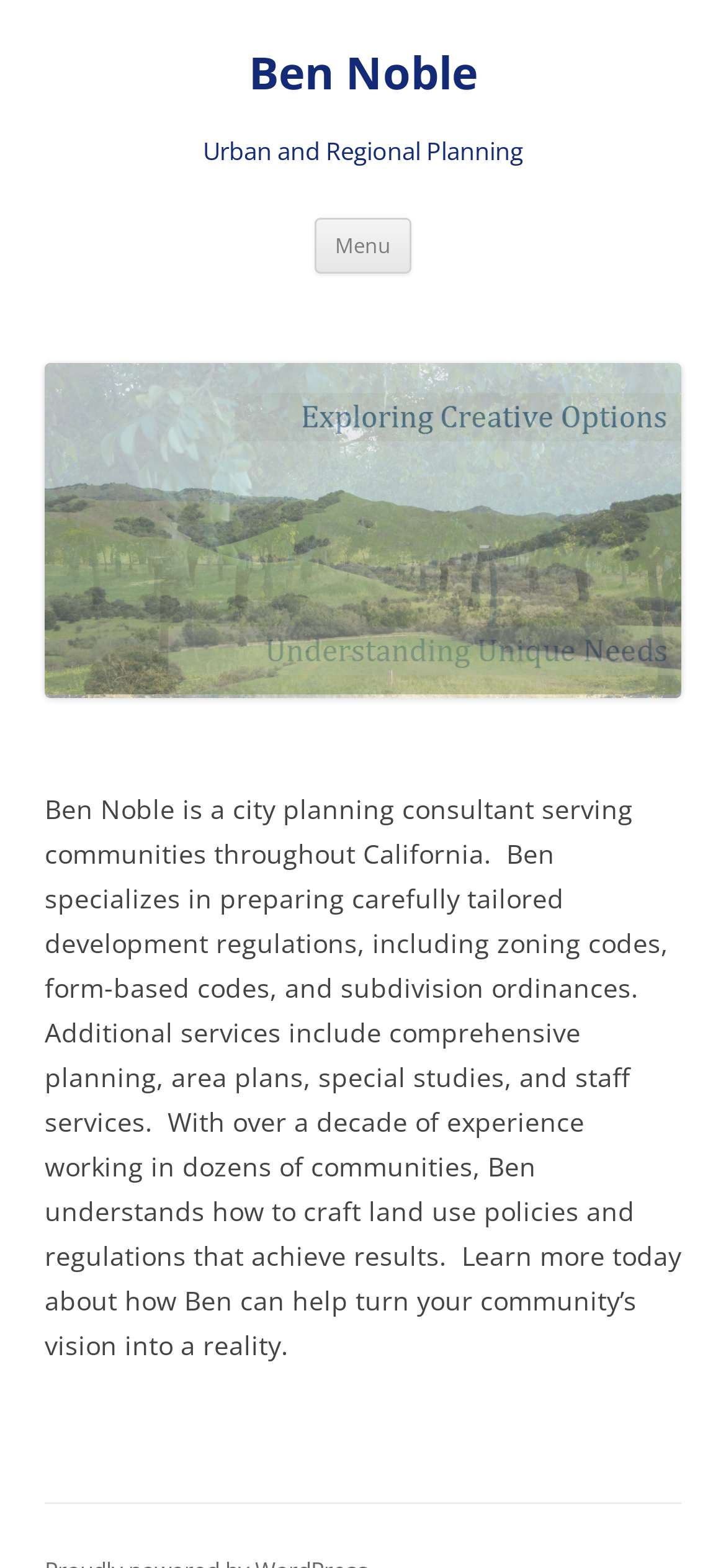Show the bounding box coordinates for the HTML element as described: ">".

[0.836, 0.314, 0.913, 0.35]